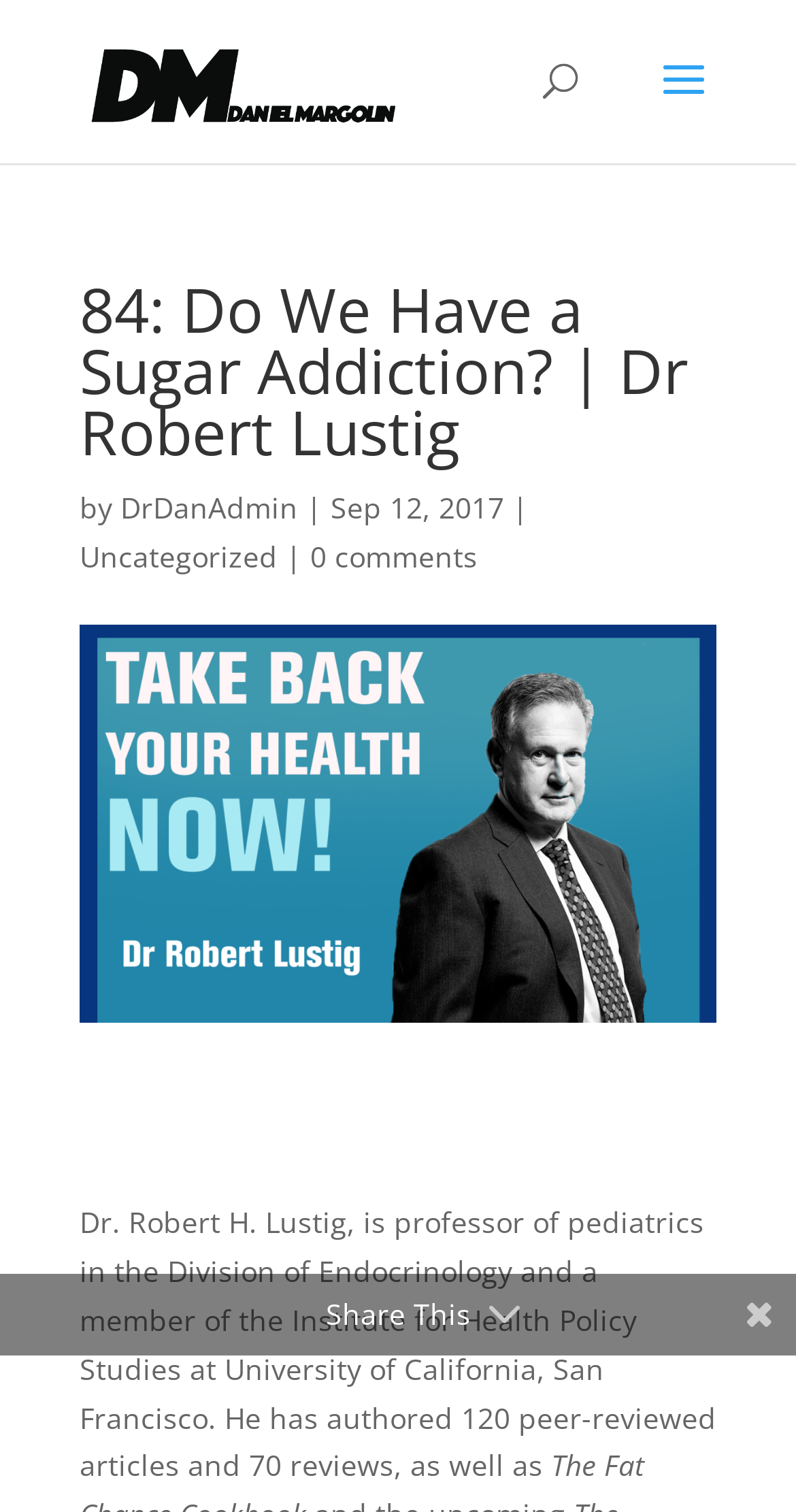Identify and provide the bounding box coordinates of the UI element described: "DrDanAdmin". The coordinates should be formatted as [left, top, right, bottom], with each number being a float between 0 and 1.

[0.151, 0.323, 0.374, 0.348]